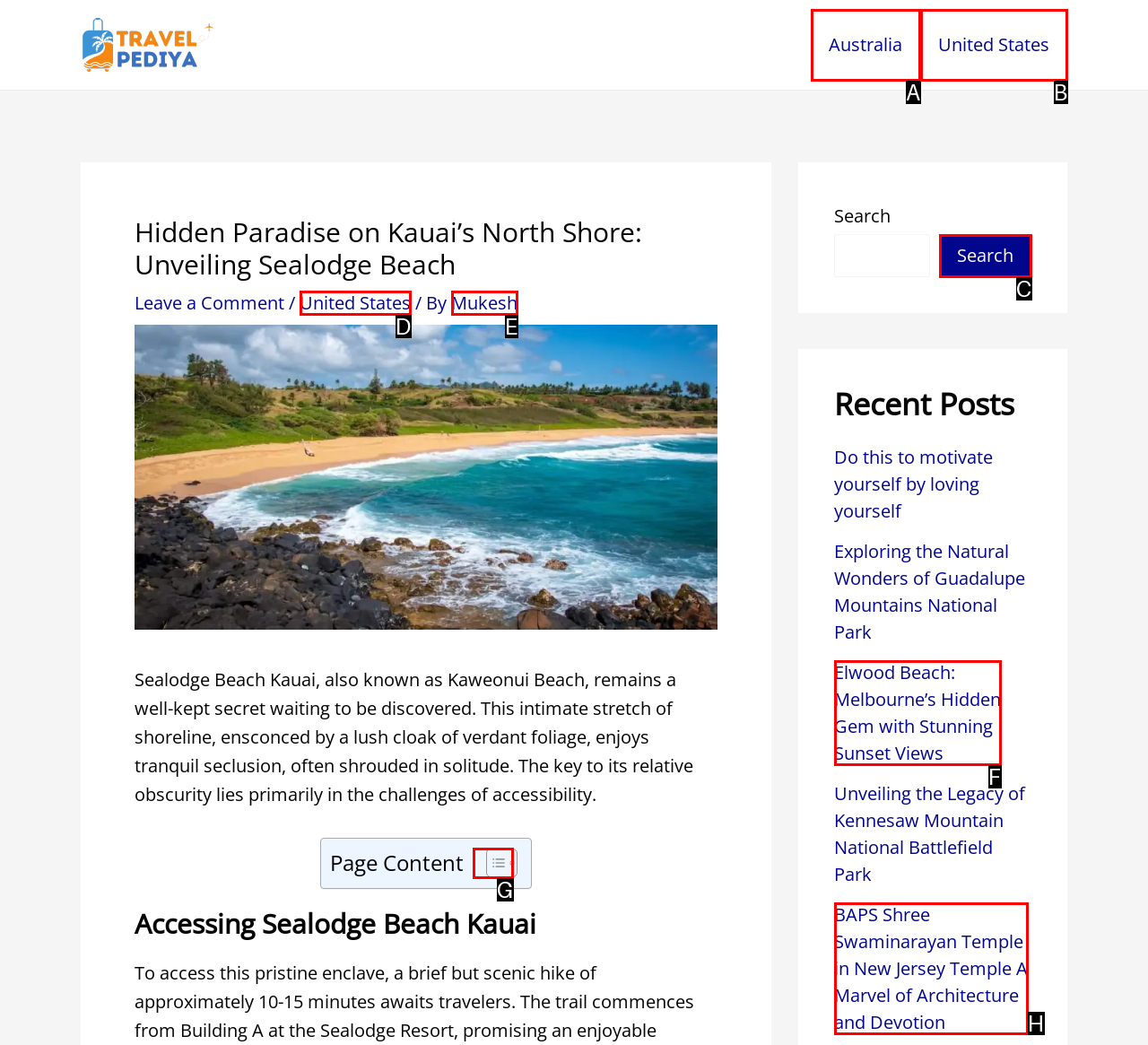Identify the letter of the option that best matches the following description: United States. Respond with the letter directly.

B